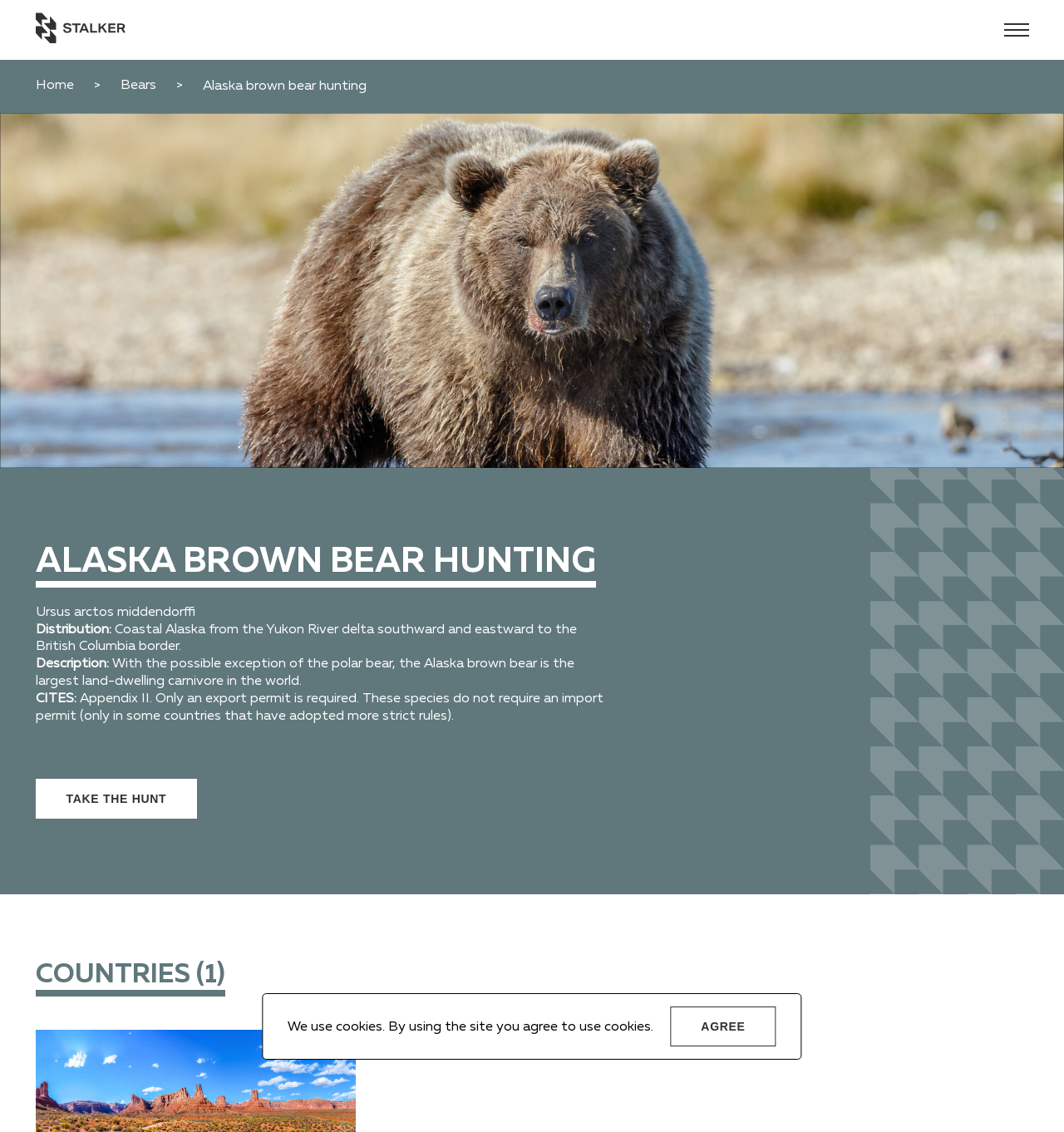Please answer the following question using a single word or phrase: 
How many countries are listed?

1